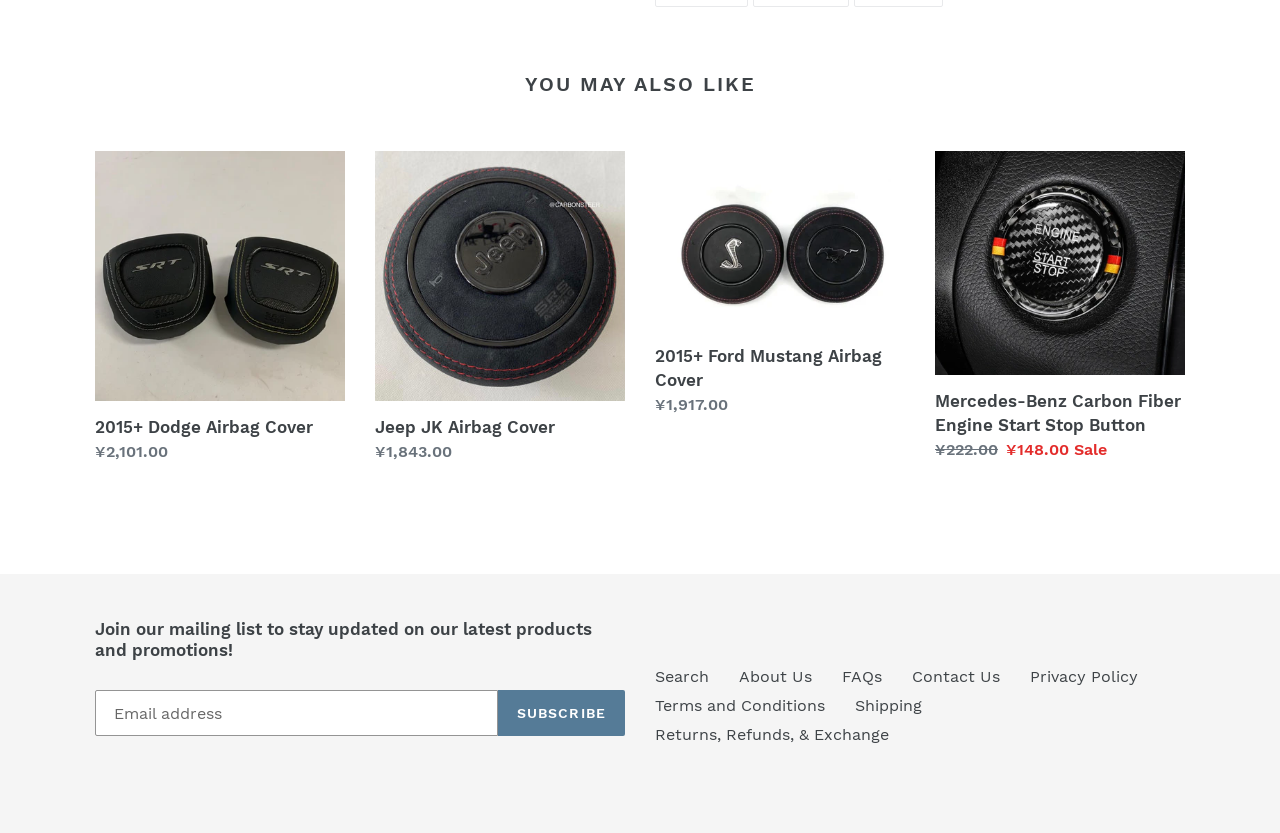How many products are shown under 'YOU MAY ALSO LIKE'?
Please provide a detailed and thorough answer to the question.

I counted the number of products listed under the 'YOU MAY ALSO LIKE' heading, which are 2015+ Dodge Airbag Cover, Jeep JK Airbag Cover, 2015+ Ford Mustang Airbag Cover, and Mercedes-Benz Carbon Fiber Engine Start Stop Button.